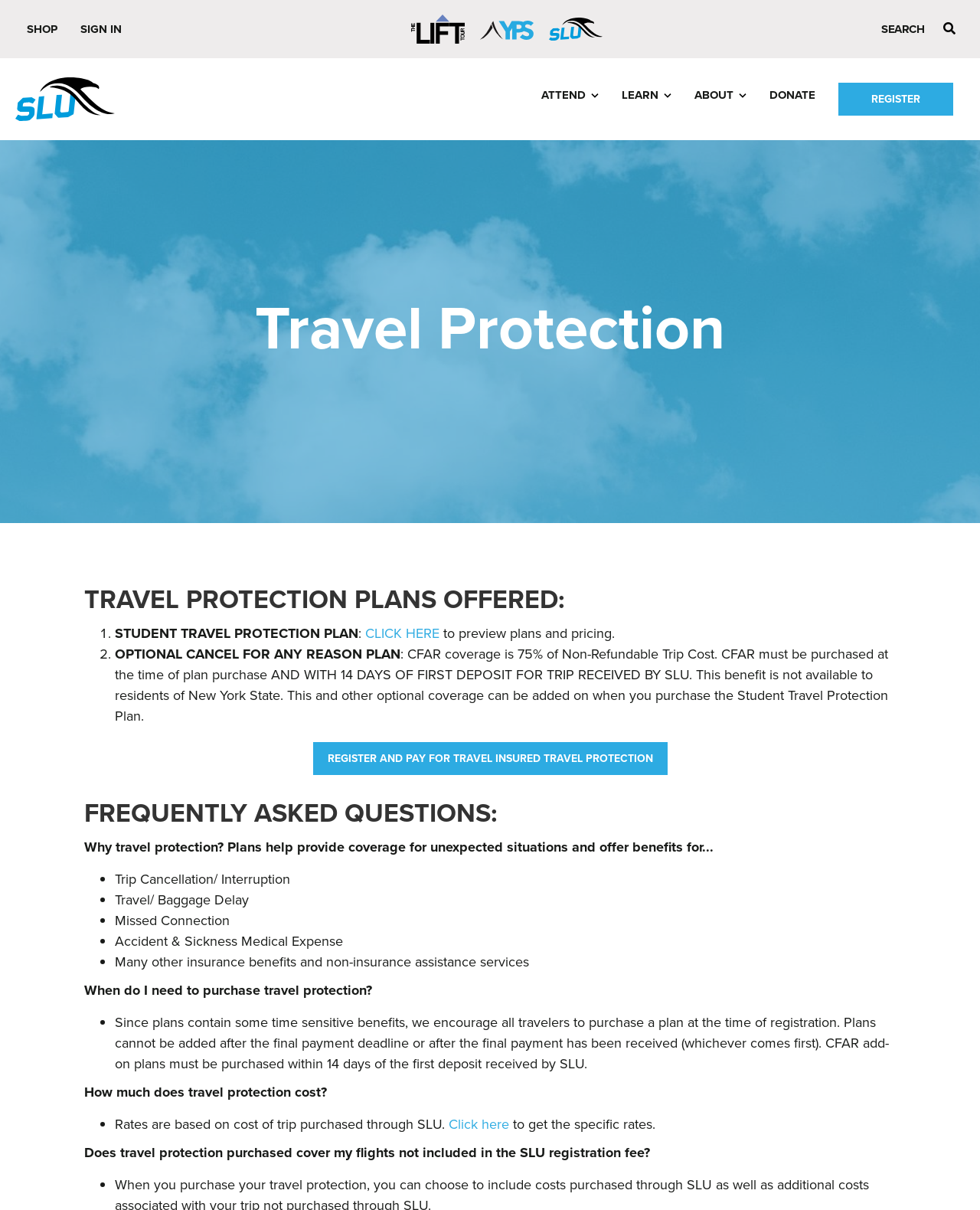Please identify the bounding box coordinates of the area that needs to be clicked to follow this instruction: "Register and pay for travel insured travel protection".

[0.319, 0.613, 0.681, 0.64]